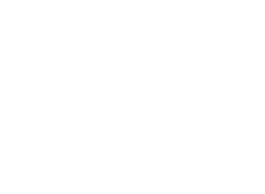Offer an in-depth description of the image shown.

The image conveys a sleek and professional design that symbolizes the announcement of a new rule aimed at banning non-compete agreements. It features a prominent title, "FTC Announces Rule Aimed At Banning Non-compete Agreements," which suggests a focus on regulatory changes that impact job flexibility and worker rights. This visual is likely part of a broader article discussing significant legislative updates, reflecting the intention to inform and engage business owners and employees about their rights within the employment landscape. Accompanied by a date, "April 25th, 2024," the image reinforces the timeliness and relevance of the information presented. Overall, it serves to draw attention to critical developments in labor law, appealing to those interested in business and legal matters.